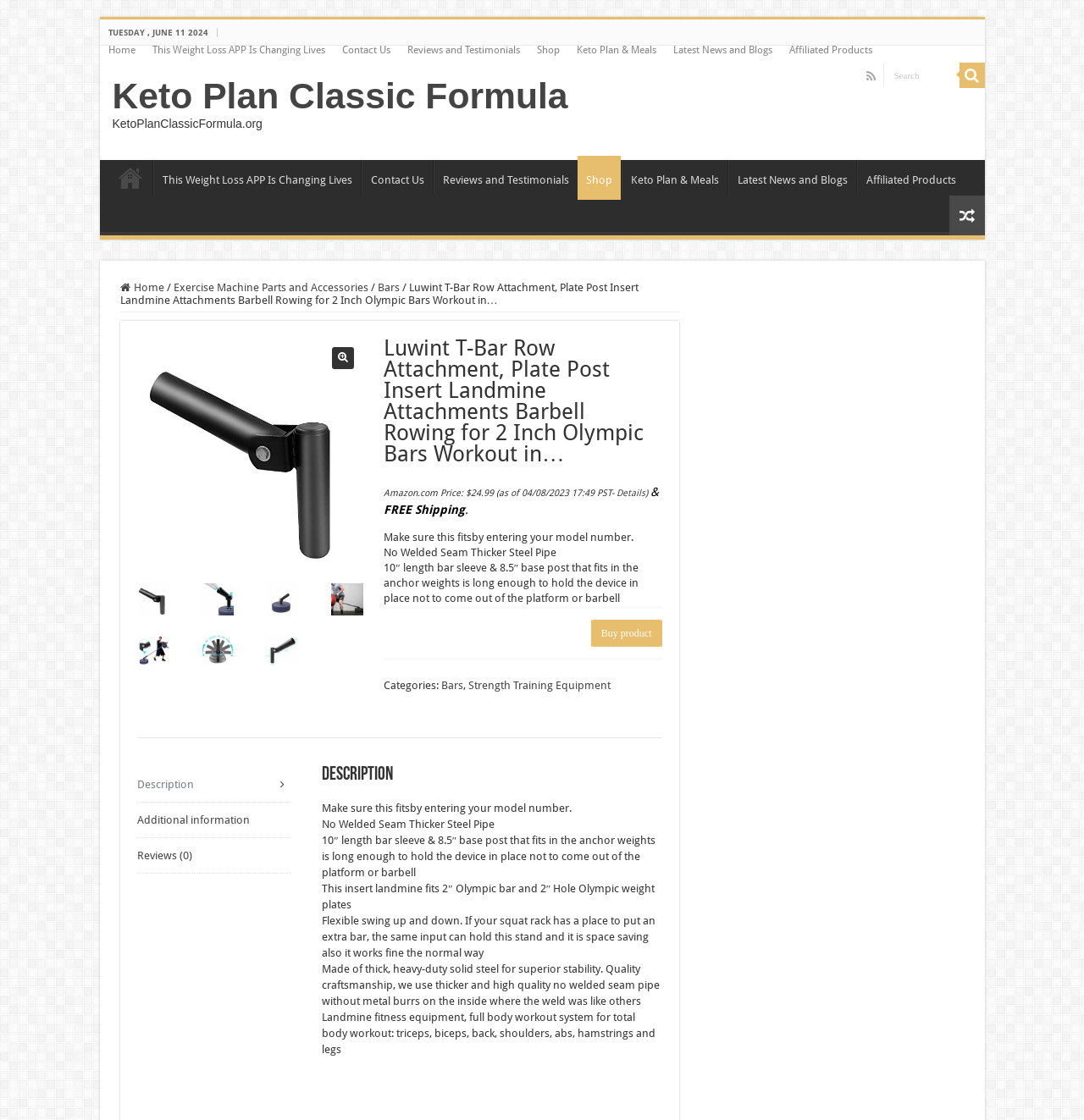Please determine and provide the text content of the webpage's heading.

Luwint T-Bar Row Attachment, Plate Post Insert Landmine Attachments Barbell Rowing for 2 Inch Olympic Bars Workout in…